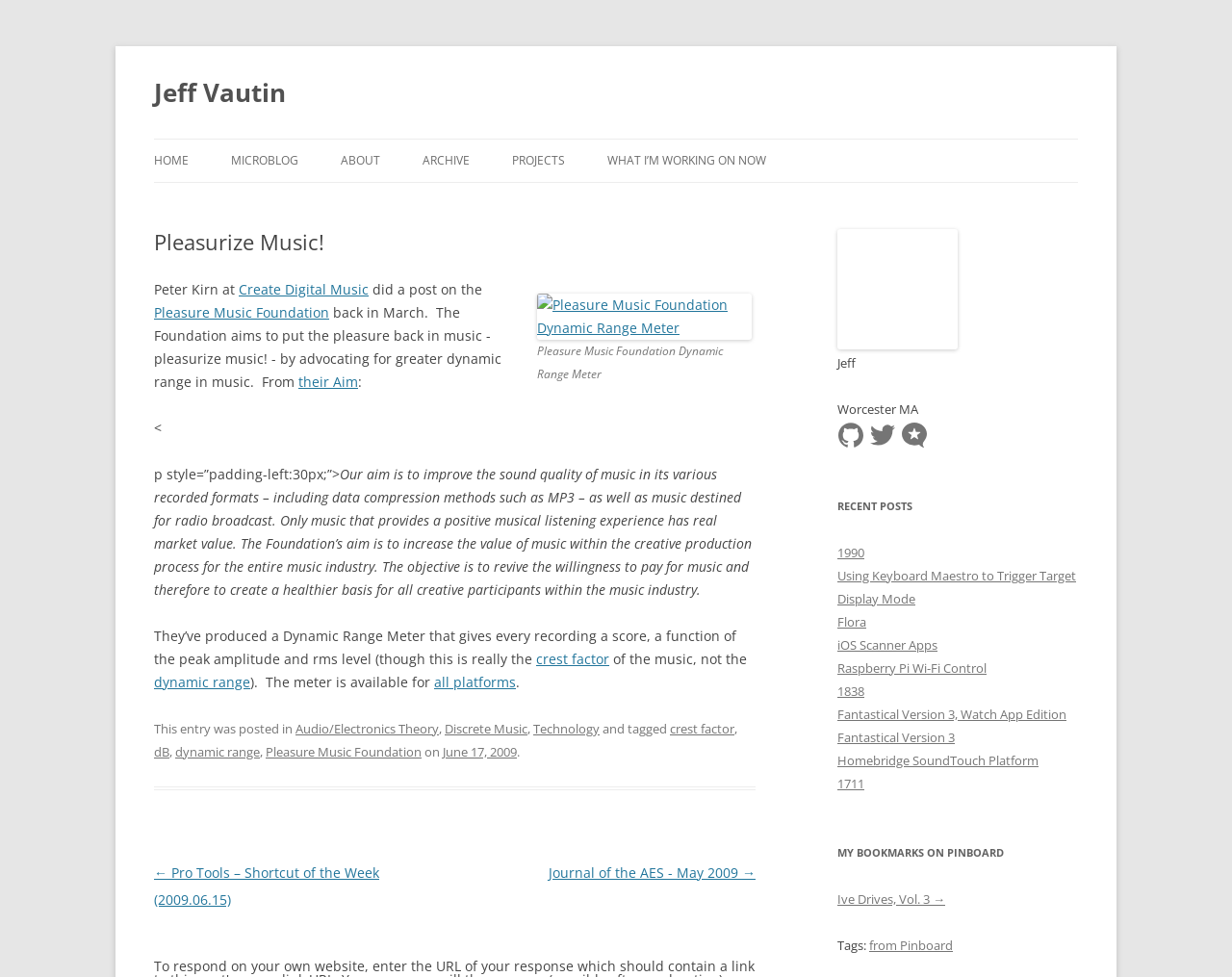Please identify the bounding box coordinates of the clickable region that I should interact with to perform the following instruction: "Visit the 'Pleasure Music Foundation' website". The coordinates should be expressed as four float numbers between 0 and 1, i.e., [left, top, right, bottom].

[0.125, 0.31, 0.267, 0.329]